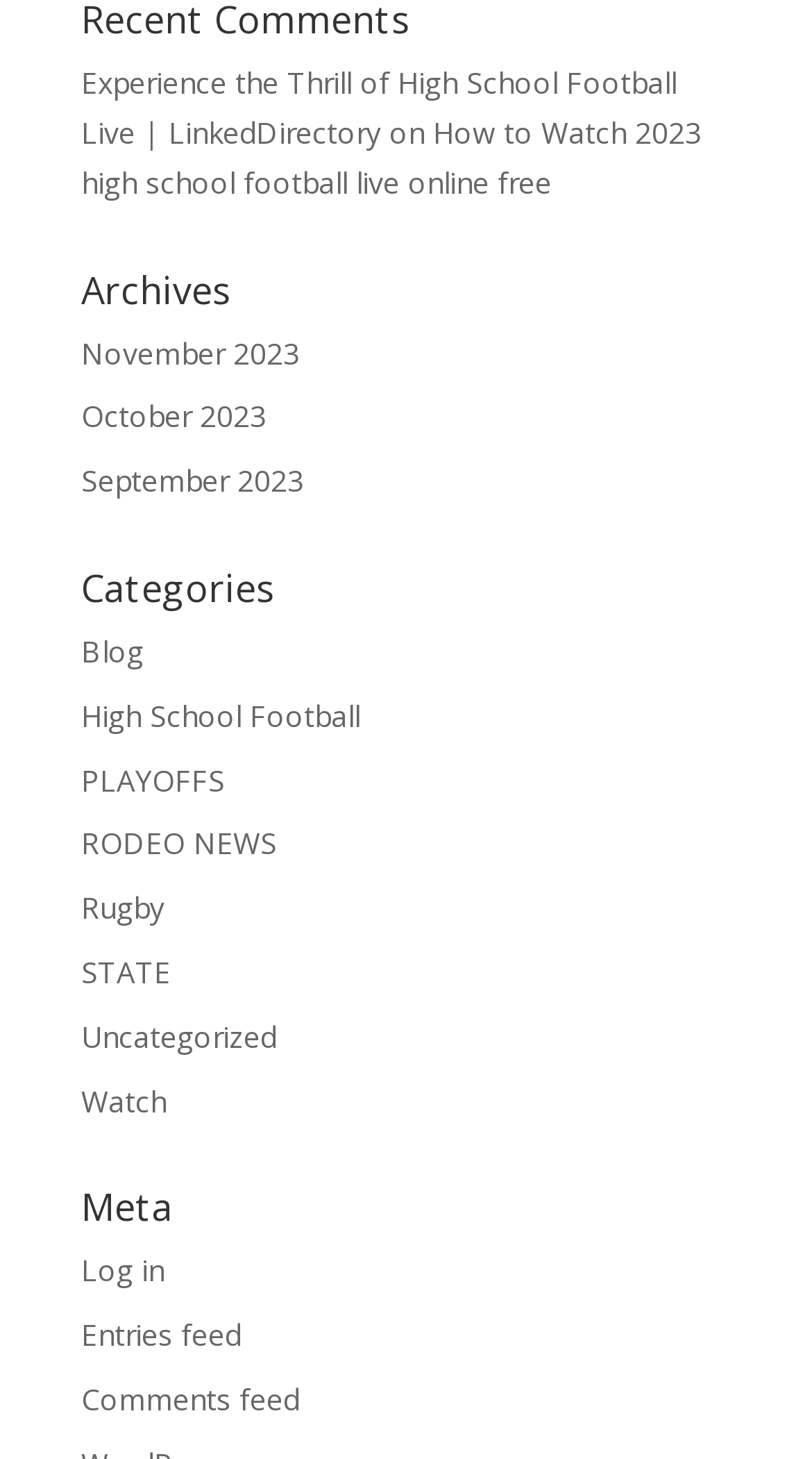Identify the bounding box coordinates for the UI element that matches this description: "Blog".

[0.1, 0.433, 0.177, 0.46]